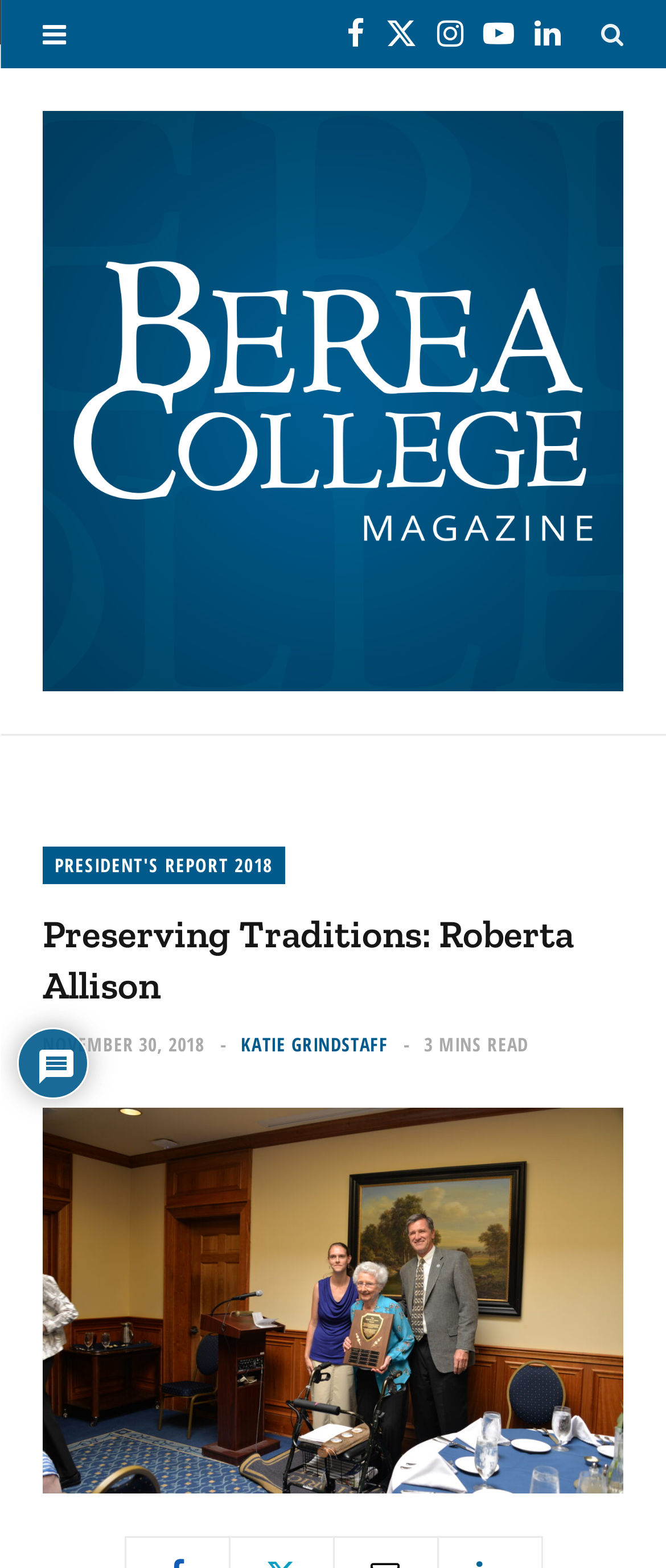Show the bounding box coordinates for the element that needs to be clicked to execute the following instruction: "Check the Facebook page". Provide the coordinates in the form of four float numbers between 0 and 1, i.e., [left, top, right, bottom].

[0.505, 0.0, 0.564, 0.044]